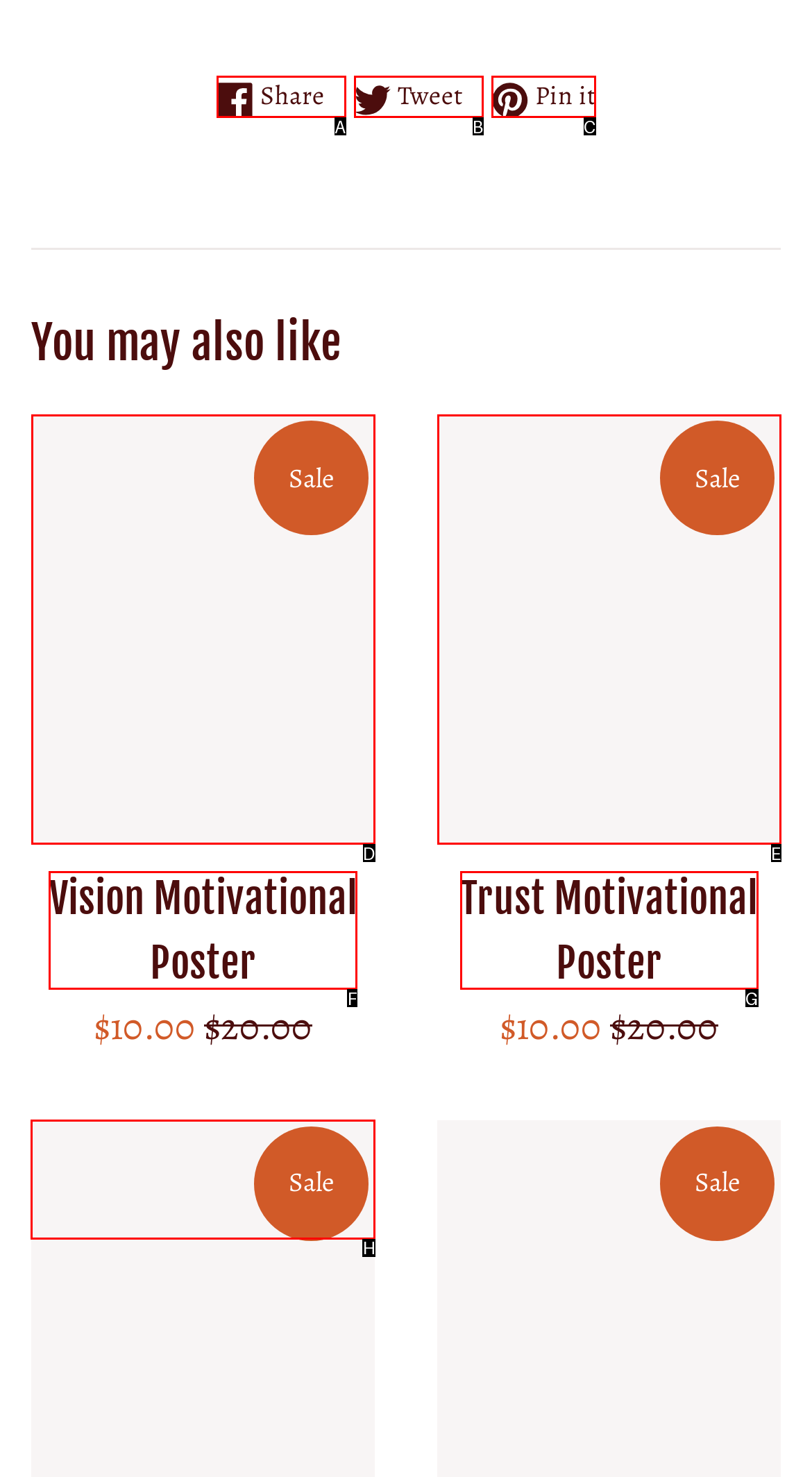Tell me which one HTML element I should click to complete this task: View Moon Over St. Andrews Answer with the option's letter from the given choices directly.

H